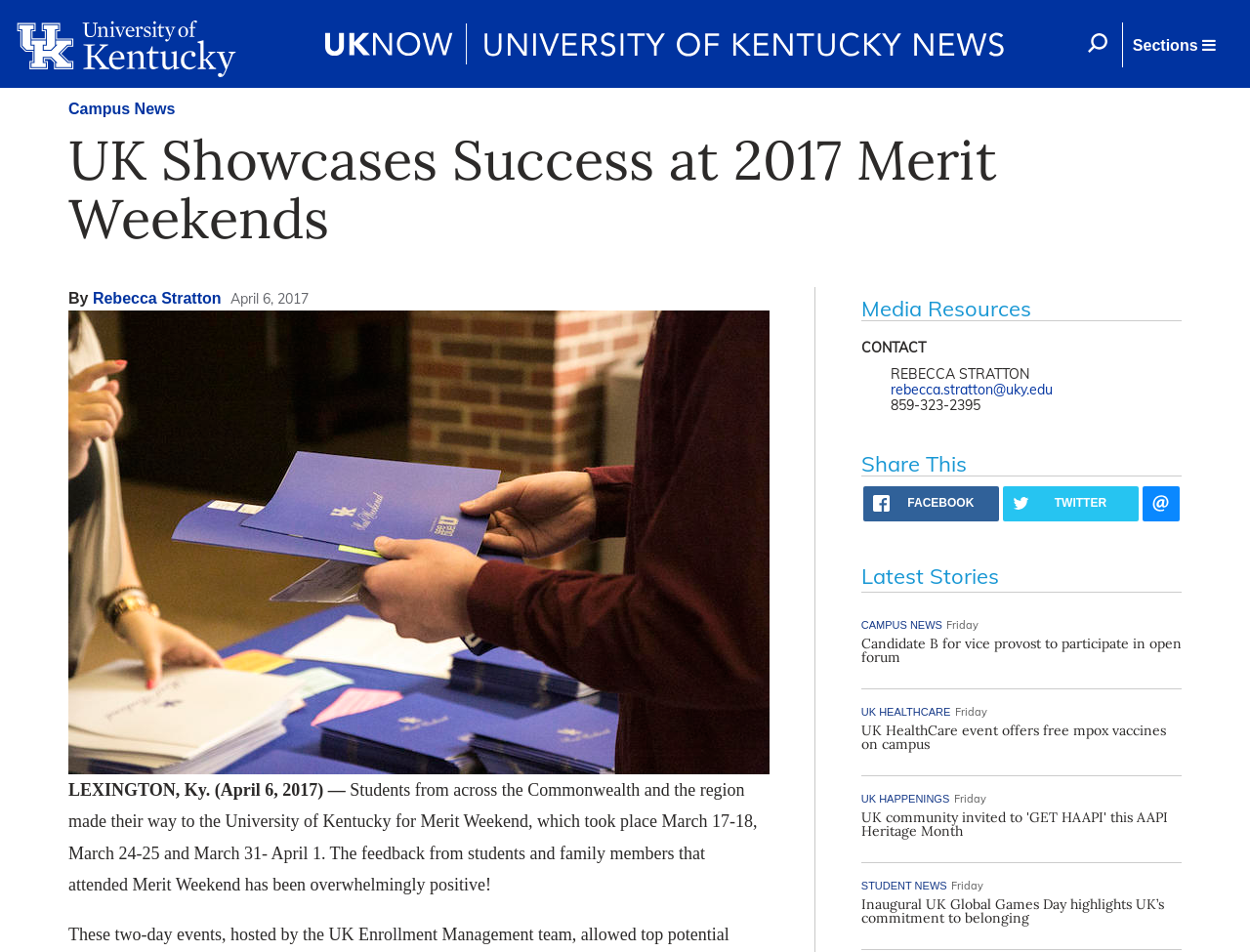Please determine the bounding box coordinates of the element to click in order to execute the following instruction: "Click the search button". The coordinates should be four float numbers between 0 and 1, specified as [left, top, right, bottom].

[0.858, 0.024, 0.898, 0.071]